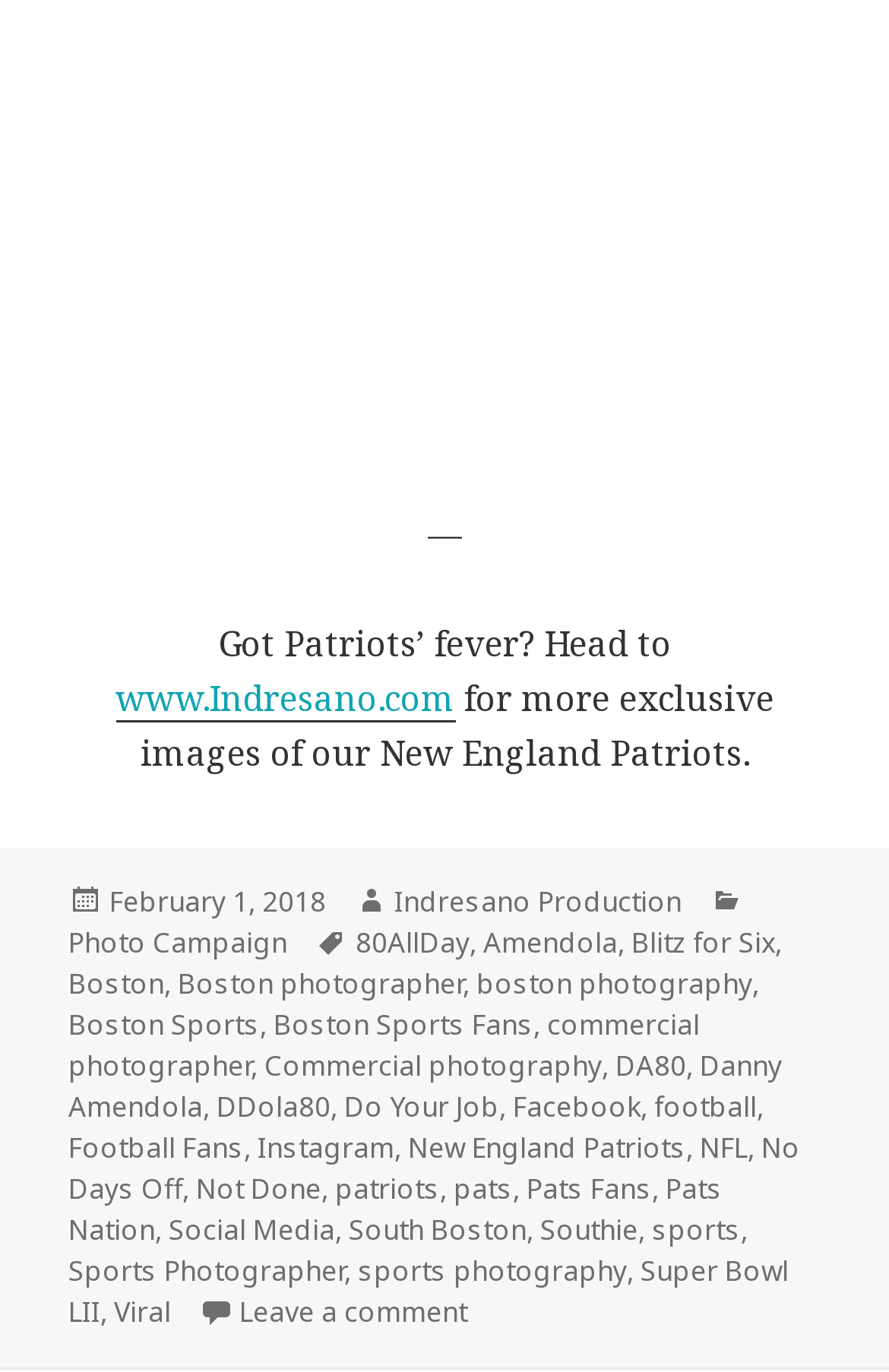Locate the bounding box coordinates of the clickable region to complete the following instruction: "Learn more about the Patriots' photo campaign."

[0.077, 0.673, 0.323, 0.703]